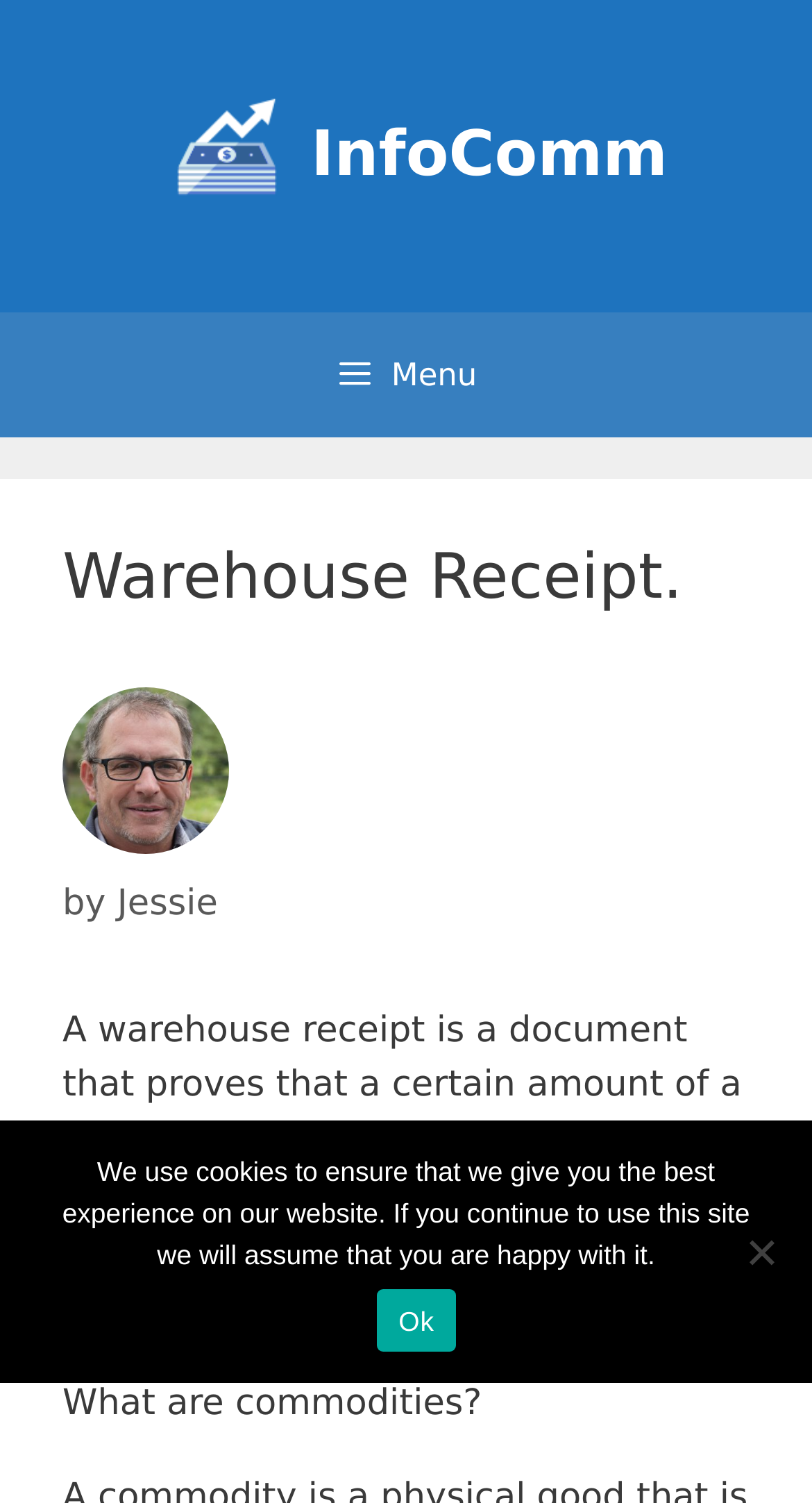Explain the webpage in detail, including its primary components.

The webpage is about a warehouse receipt, with the title "Warehouse Receipt. – InfoComm" at the top. There is a banner at the top of the page with the site's name "InfoComm" written in it, accompanied by an image of the same name. 

Below the banner, there is a navigation menu labeled "Primary" that spans the entire width of the page. The menu has a button with a menu icon and the text "Menu" next to it. When expanded, the menu displays a header section with the title "Warehouse Receipt." in a large font, followed by an image and the text "by Jessie". 

Below the header section, there is a paragraph of text that explains what a warehouse receipt is and its use in futures and commodities trading. Further down, there is a heading that asks "What are commodities?" 

At the bottom of the page, there is a dialog box labeled "Cookie Notice" that informs users about the use of cookies on the website. The dialog box contains a paragraph of text explaining the use of cookies, followed by an "Ok" button and a "No" button.